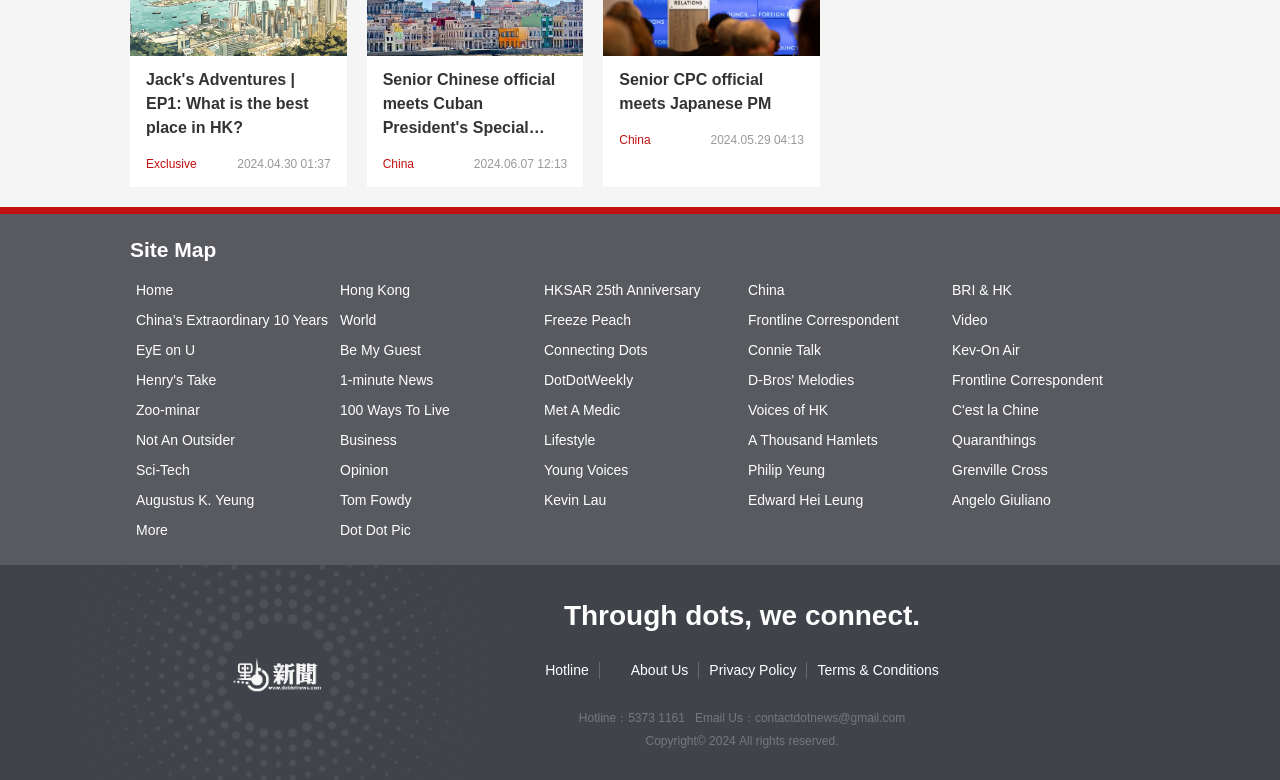What is the date of 'Senior Chinese official meets Cuban President's Special Envoy'?
Please craft a detailed and exhaustive response to the question.

The webpage shows a heading 'Senior Chinese official meets Cuban President's Special Envoy' with a StaticText '2024.06.07 12:13' next to it, indicating the date of the event.